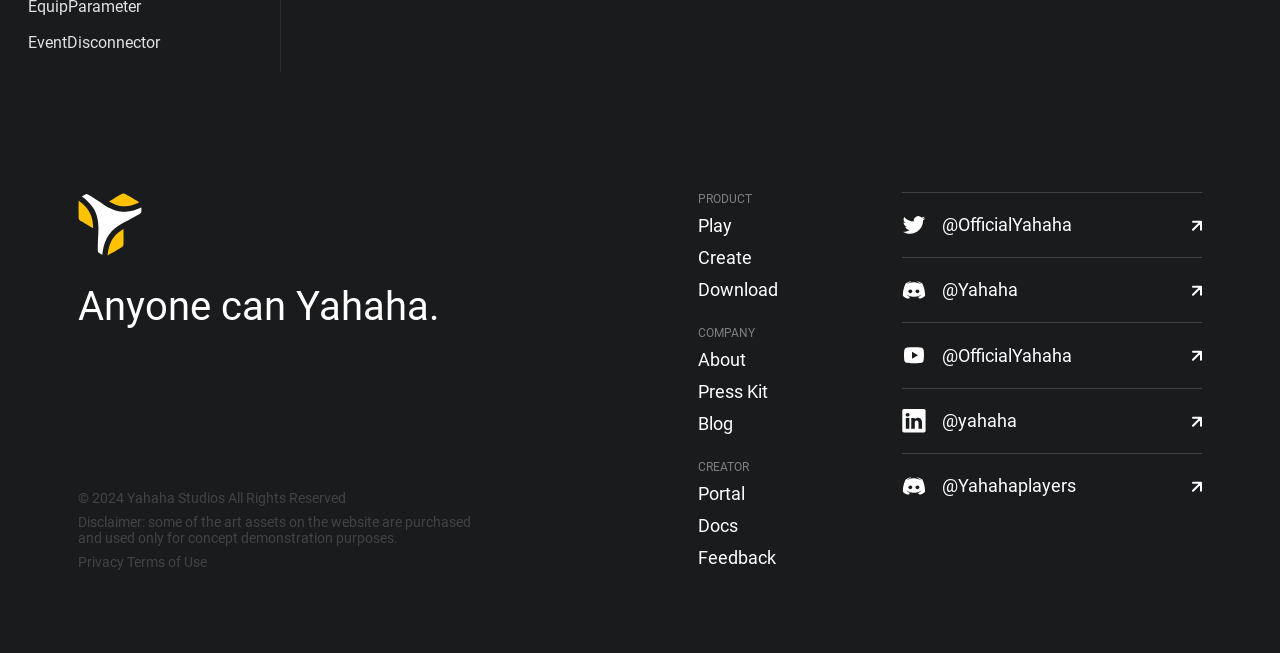Find the bounding box coordinates of the element you need to click on to perform this action: 'Check the 'Privacy' policy'. The coordinates should be represented by four float values between 0 and 1, in the format [left, top, right, bottom].

[0.061, 0.848, 0.097, 0.873]